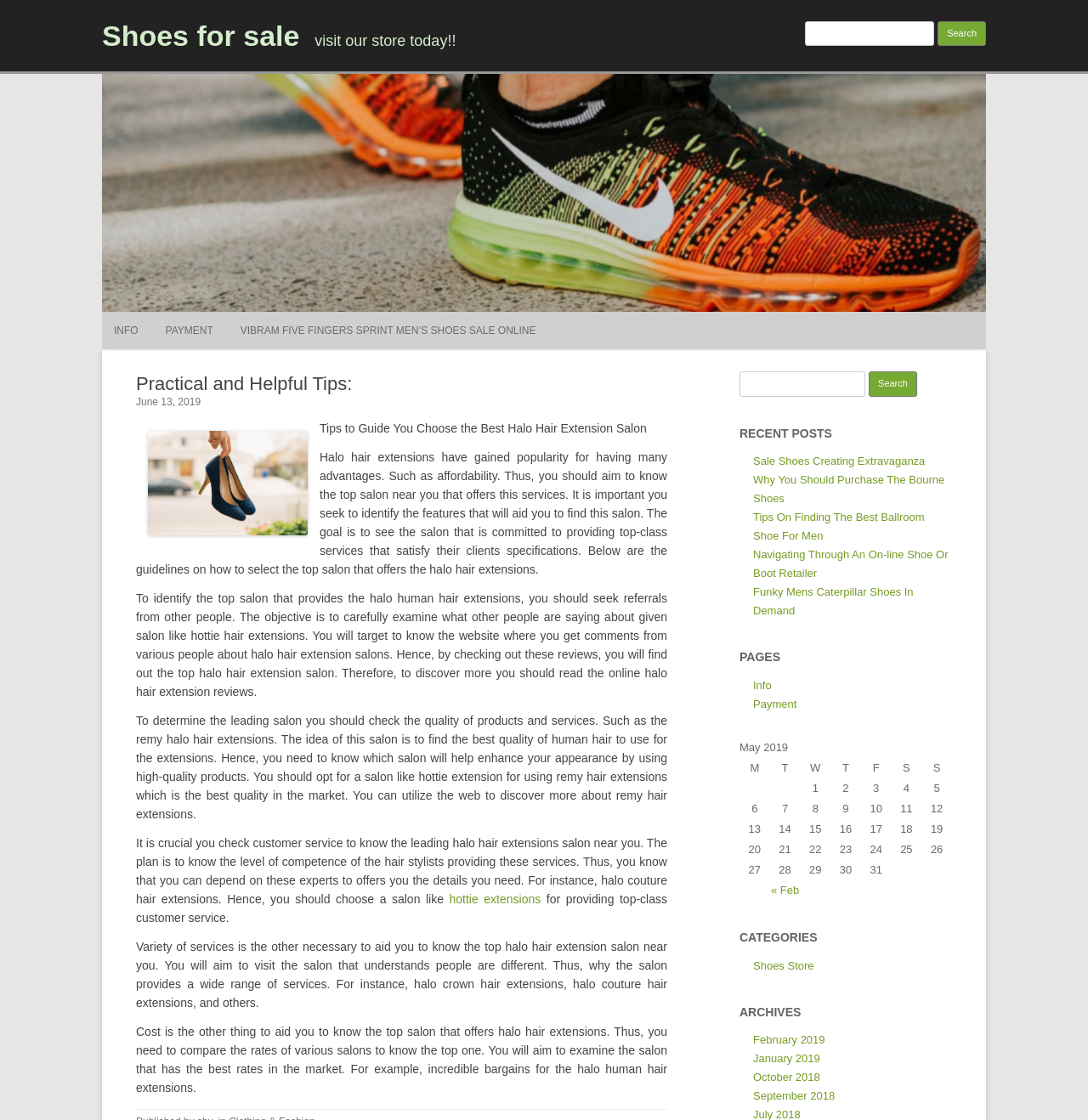Locate the bounding box coordinates of the element that needs to be clicked to carry out the instruction: "Search for shoes". The coordinates should be given as four float numbers ranging from 0 to 1, i.e., [left, top, right, bottom].

[0.74, 0.0, 0.906, 0.06]